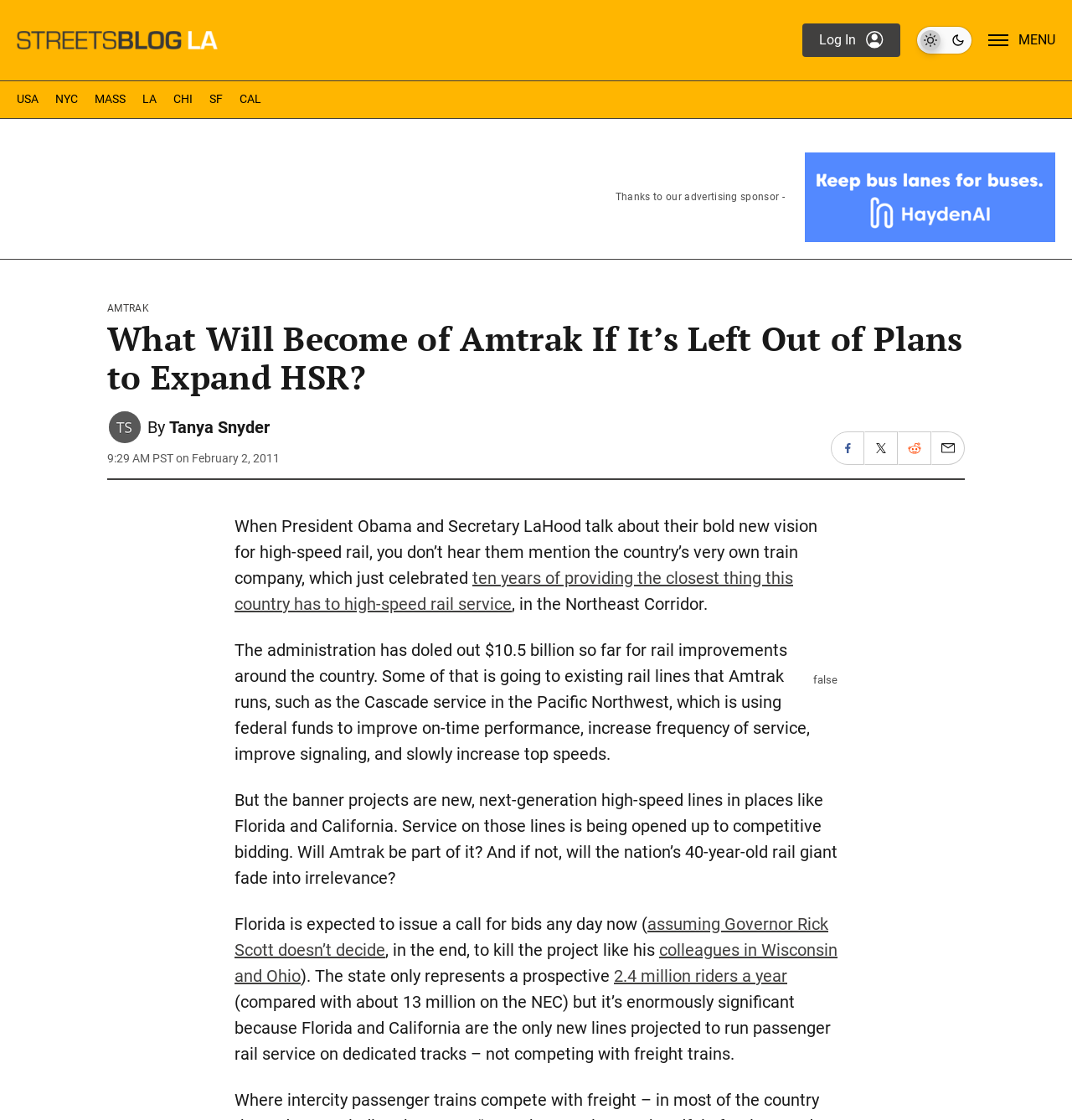Please find the bounding box coordinates of the section that needs to be clicked to achieve this instruction: "Log in to the website".

[0.748, 0.021, 0.84, 0.051]